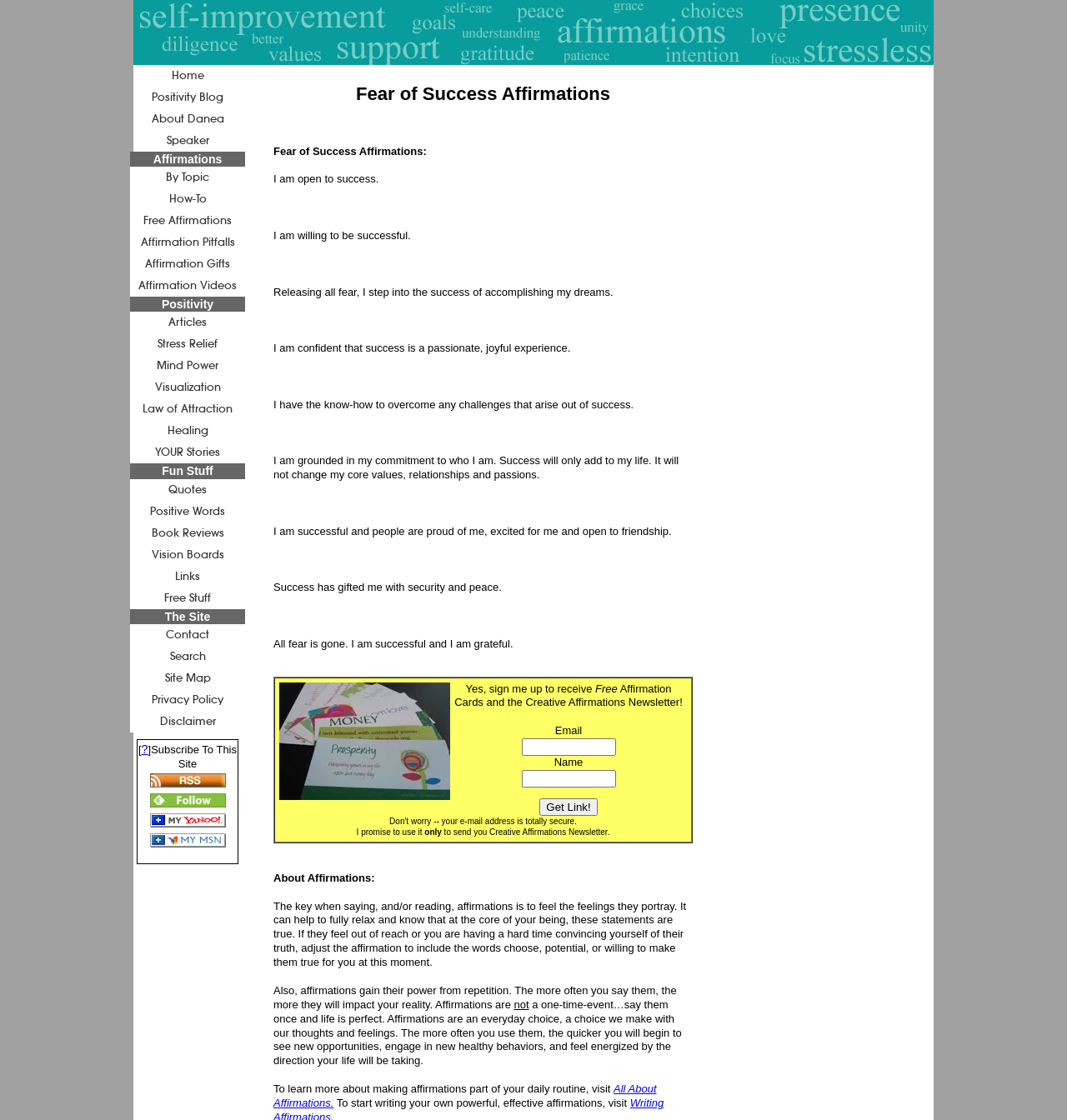Show the bounding box coordinates of the region that should be clicked to follow the instruction: "Subscribe to the newsletter."

[0.489, 0.659, 0.577, 0.675]